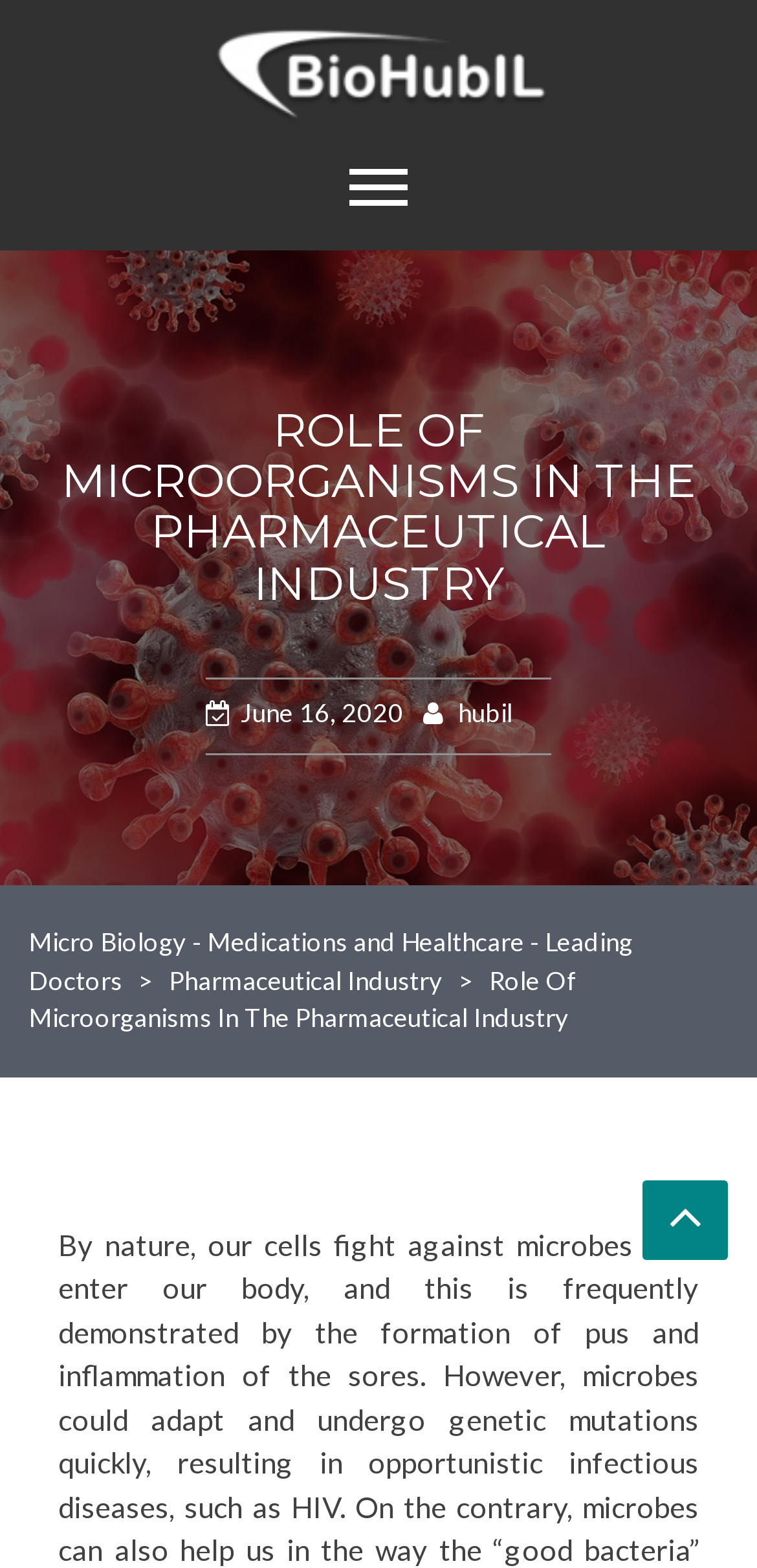Please locate the bounding box coordinates of the element that should be clicked to achieve the given instruction: "Click on the 'Contact Us' link".

[0.038, 0.285, 0.762, 0.332]